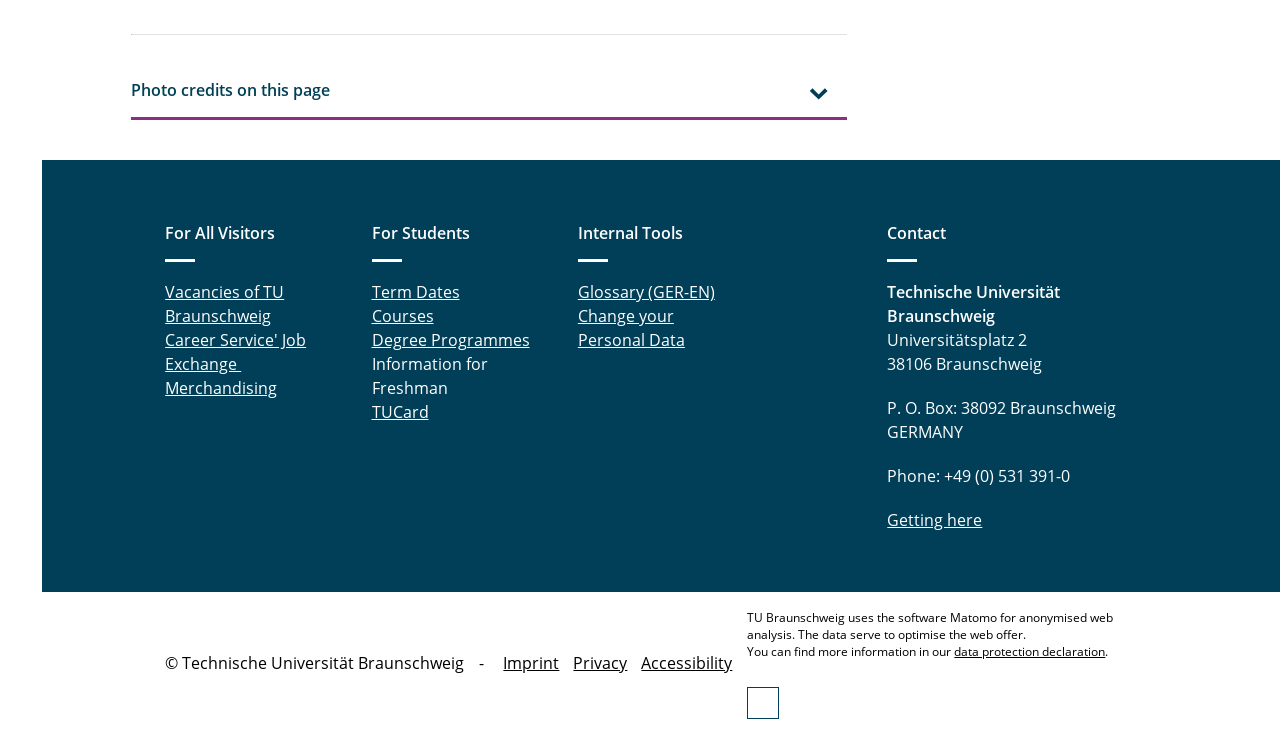Answer the following query with a single word or phrase:
How many static text elements are at the bottom of the webpage?

5